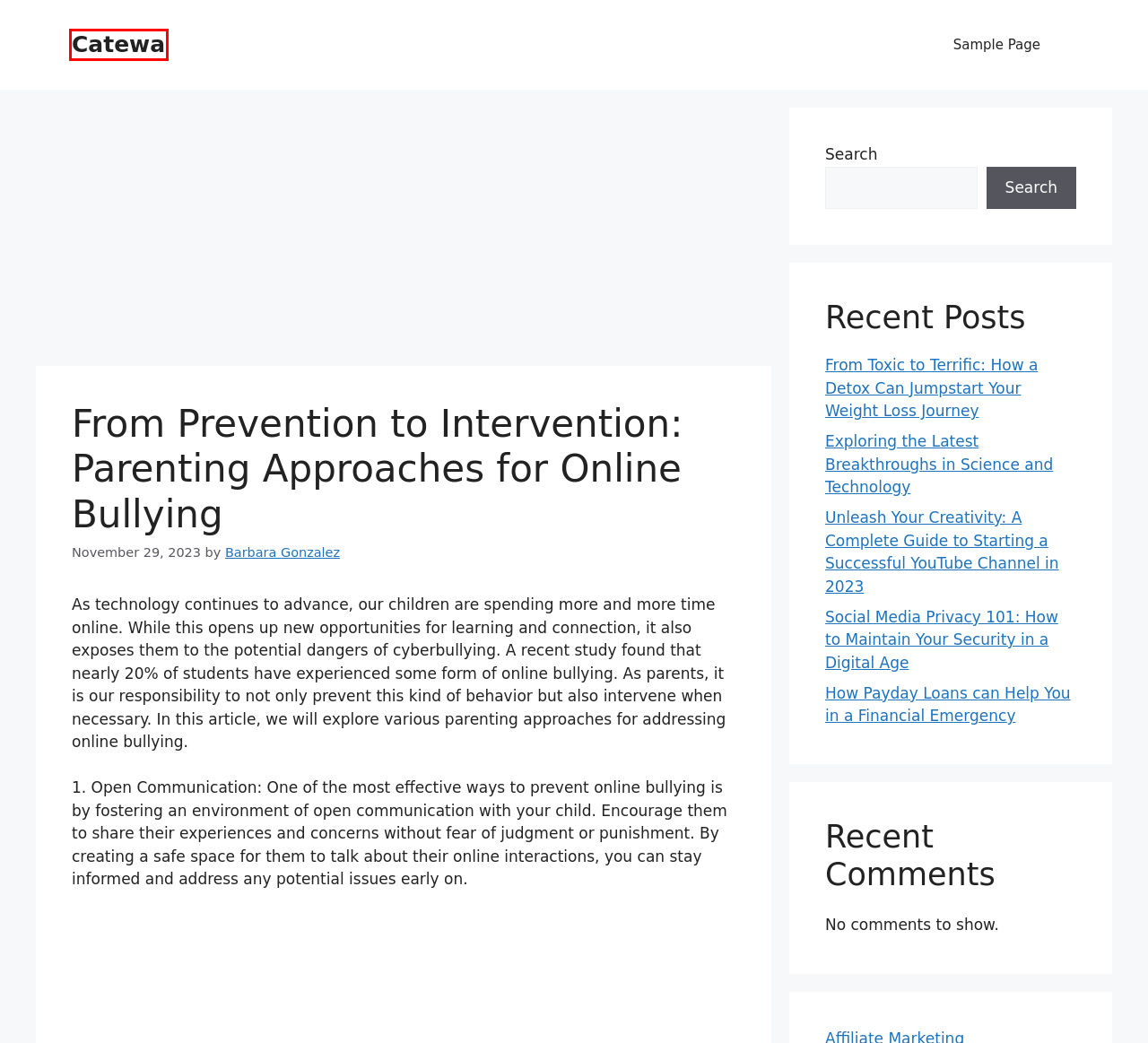Given a screenshot of a webpage with a red bounding box highlighting a UI element, determine which webpage description best matches the new webpage that appears after clicking the highlighted element. Here are the candidates:
A. ﻿Exploring the Latest Breakthroughs in Science and Technology – Catewa
B. ﻿From Toxic to Terrific: How a Detox Can Jumpstart Your Weight Loss Journey – Catewa
C. Sample Page – Catewa
D. ﻿Social Media Privacy 101: How to Maintain Your Security in a Digital Age – Catewa
E. ﻿How Payday Loans can Help You in a Financial Emergency – Catewa
F. Barbara Gonzalez – Catewa
G. ﻿Unleash Your Creativity: A Complete Guide to Starting a Successful YouTube Channel in 2023 – Catewa
H. Catewa

H